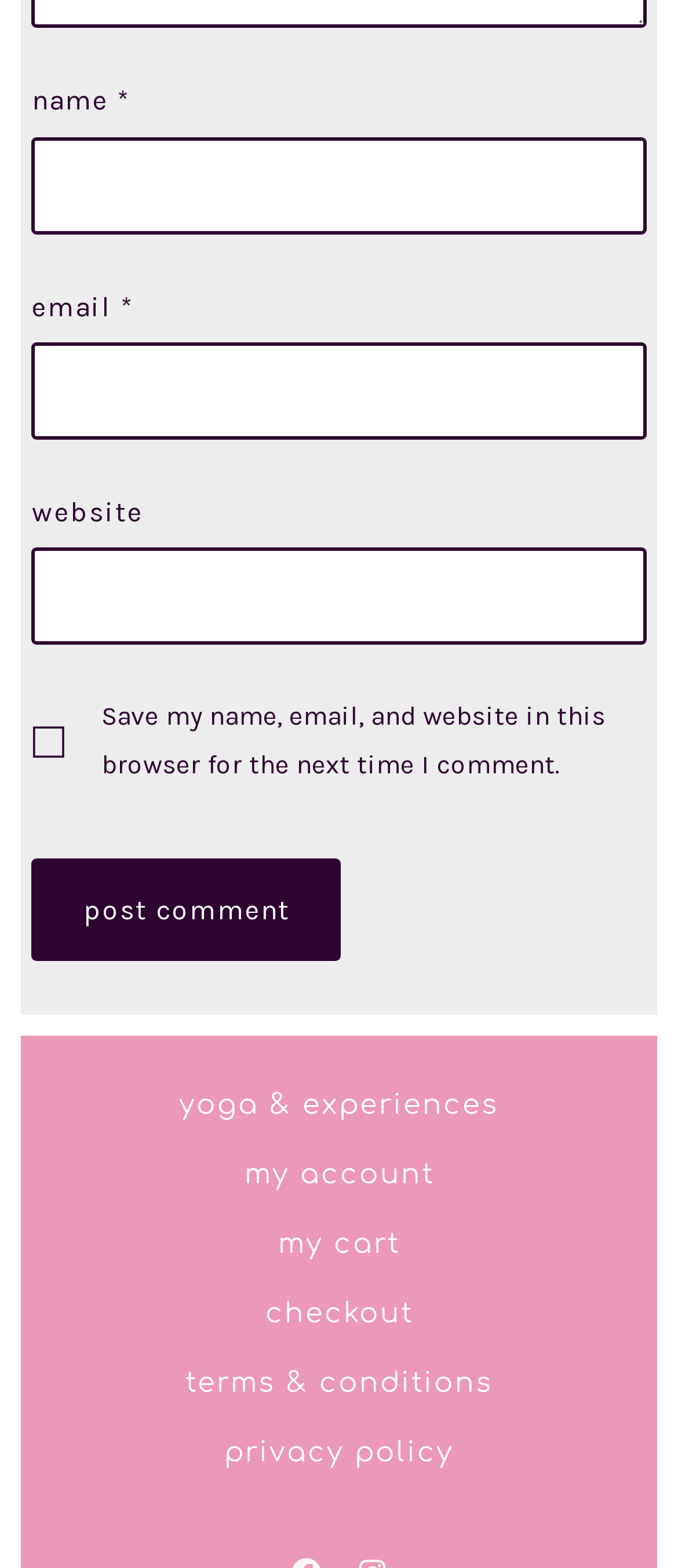Provide your answer in a single word or phrase: 
What is the purpose of the 'name' field?

To enter user's name